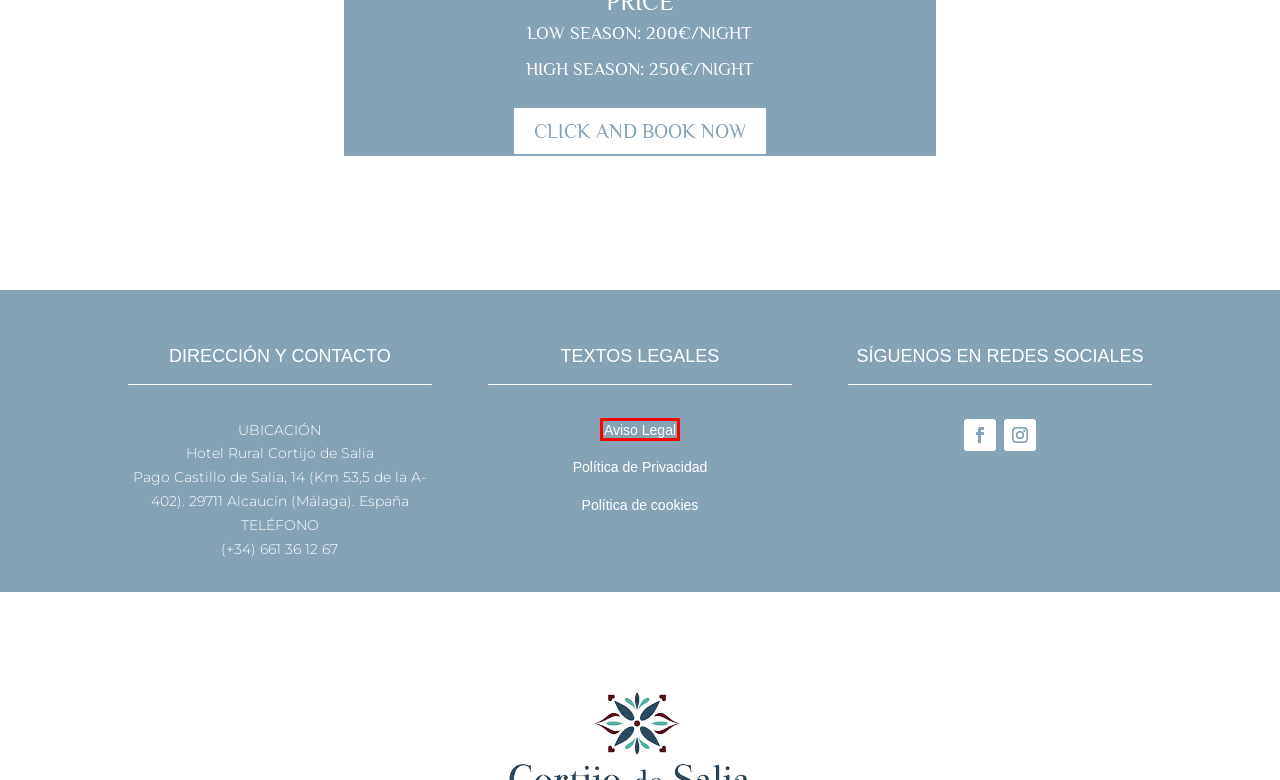You are provided with a screenshot of a webpage highlighting a UI element with a red bounding box. Choose the most suitable webpage description that matches the new page after clicking the element in the bounding box. Here are the candidates:
A. "Cortijo de Salia" Experiences | Charming Getaways | Cortijo de Salía
B. Aviso Legal - Cortijo de Salía
C. Cortijo de Salia | Hotel rural con encanto en Málaga | Web Oficial
D. Your rural Hotel in Malaga | Facilities and services | Cortijo de Salia
E. Política de cookies - Cortijo de Salía
F. Habitaciones | Descansa en plena naturaleza | Cortijo de Salía
G. Casa Rural en La Axarquía | Boutique | Casa Salia | Cortijo de Salía
H. Contact and location | How to get there | Cortijo de Salía

B